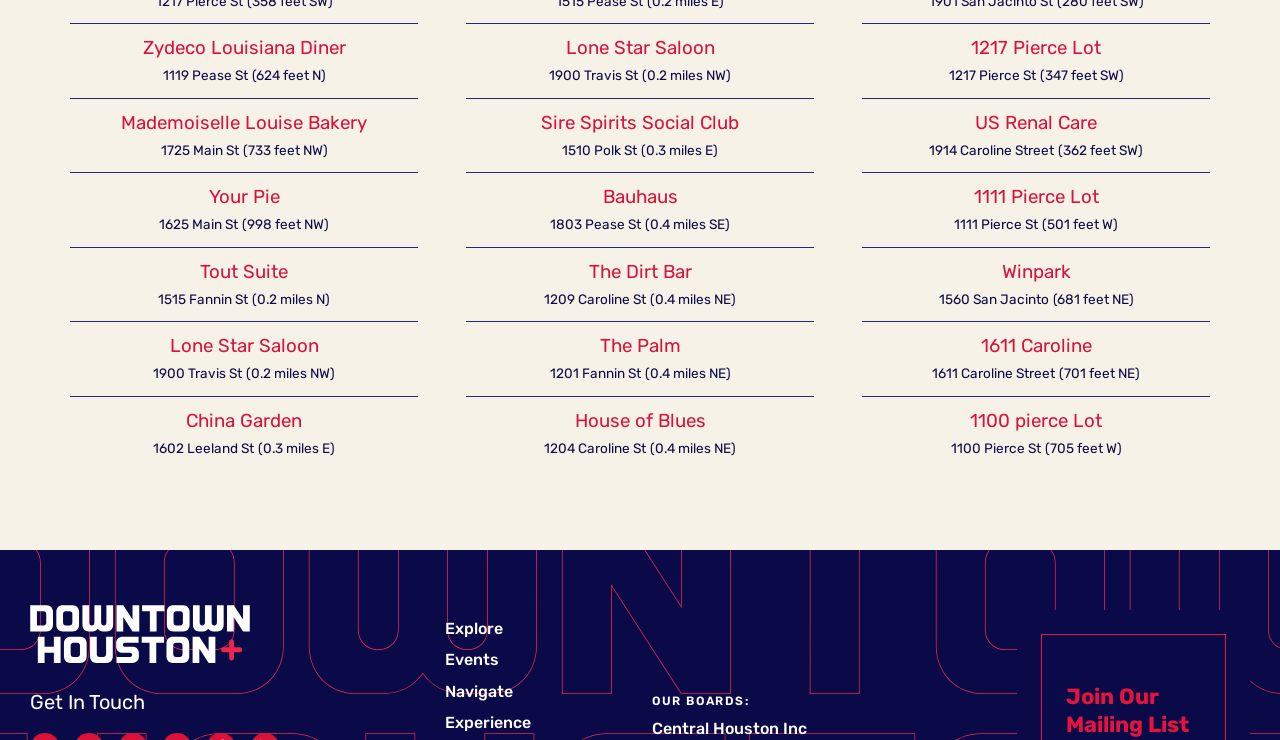Please find the bounding box coordinates of the section that needs to be clicked to achieve this instruction: "Click on Zydeco Louisiana Diner".

[0.055, 0.046, 0.327, 0.084]